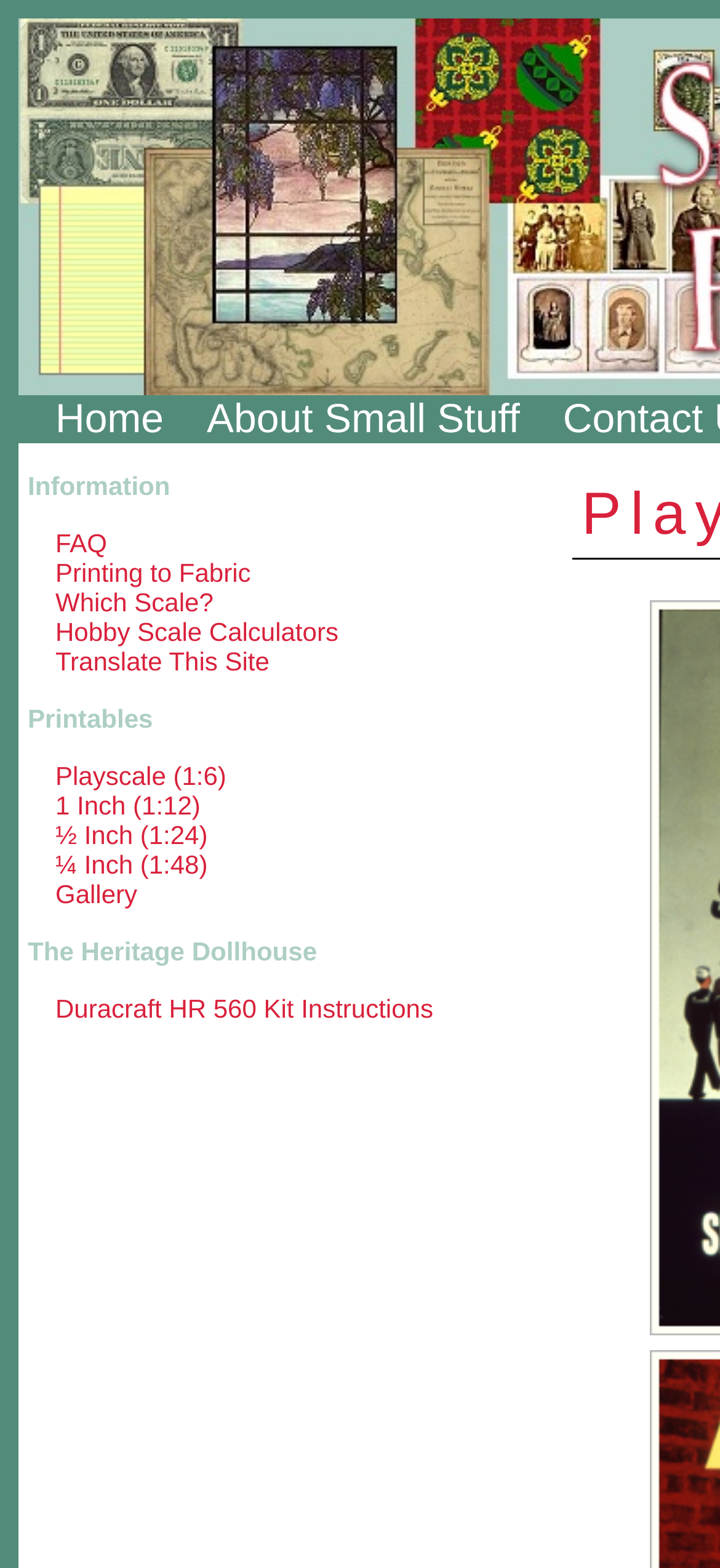Determine the bounding box for the described UI element: "FAQ".

[0.026, 0.337, 0.149, 0.356]